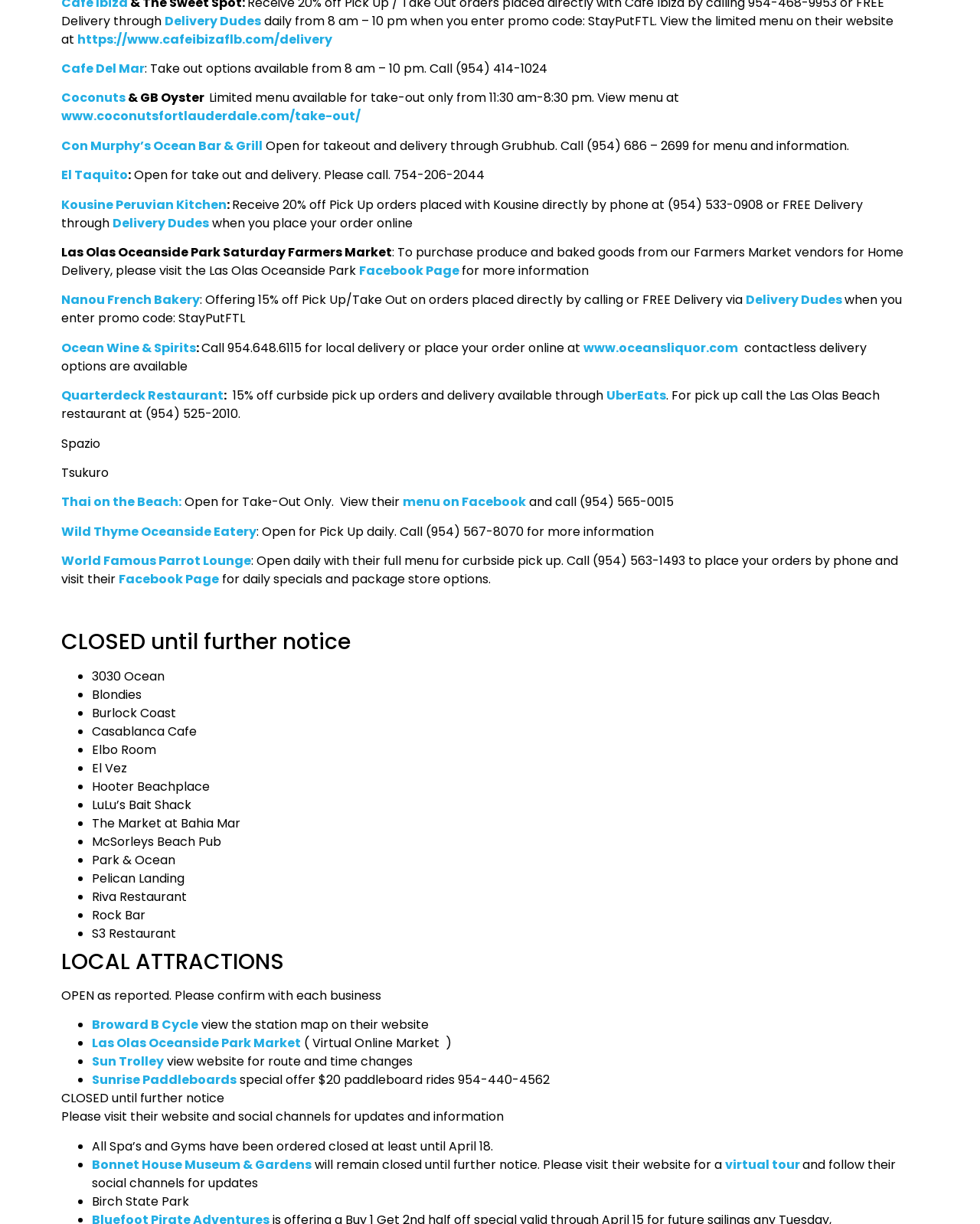Please examine the image and answer the question with a detailed explanation:
What is the name of the bakery that offers 15% off pick up orders?

I found the description of Nanou French Bakery, which mentions that they offer 15% off pick up orders when calling or ordering online.